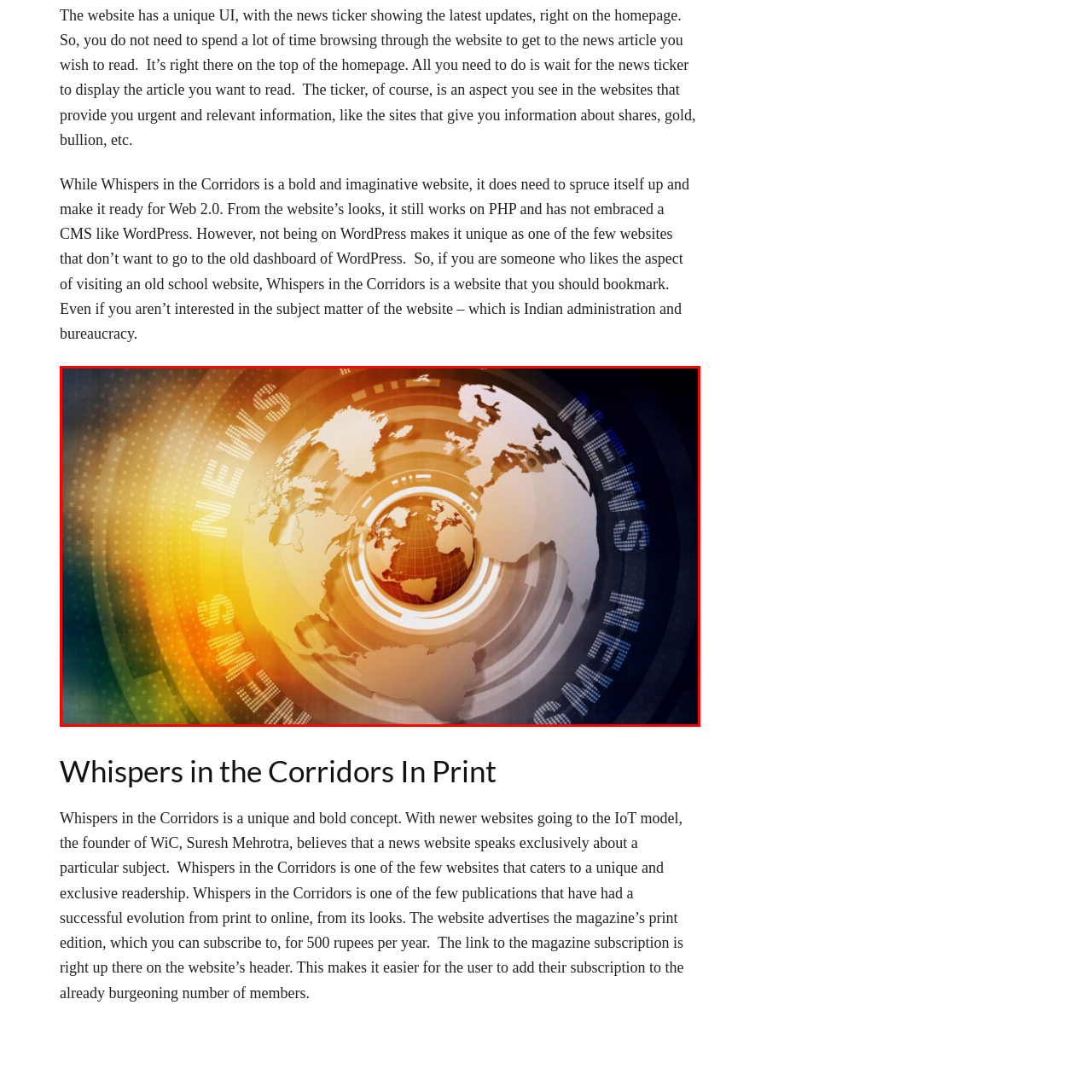What is the typography style of the word 'NEWS'?
Inspect the image enclosed by the red bounding box and provide a detailed and comprehensive answer to the question.

The caption specifically mentions that the word 'NEWS' is prominently displayed in bold, sleek typography, suggesting a modern and attention-grabbing font style.